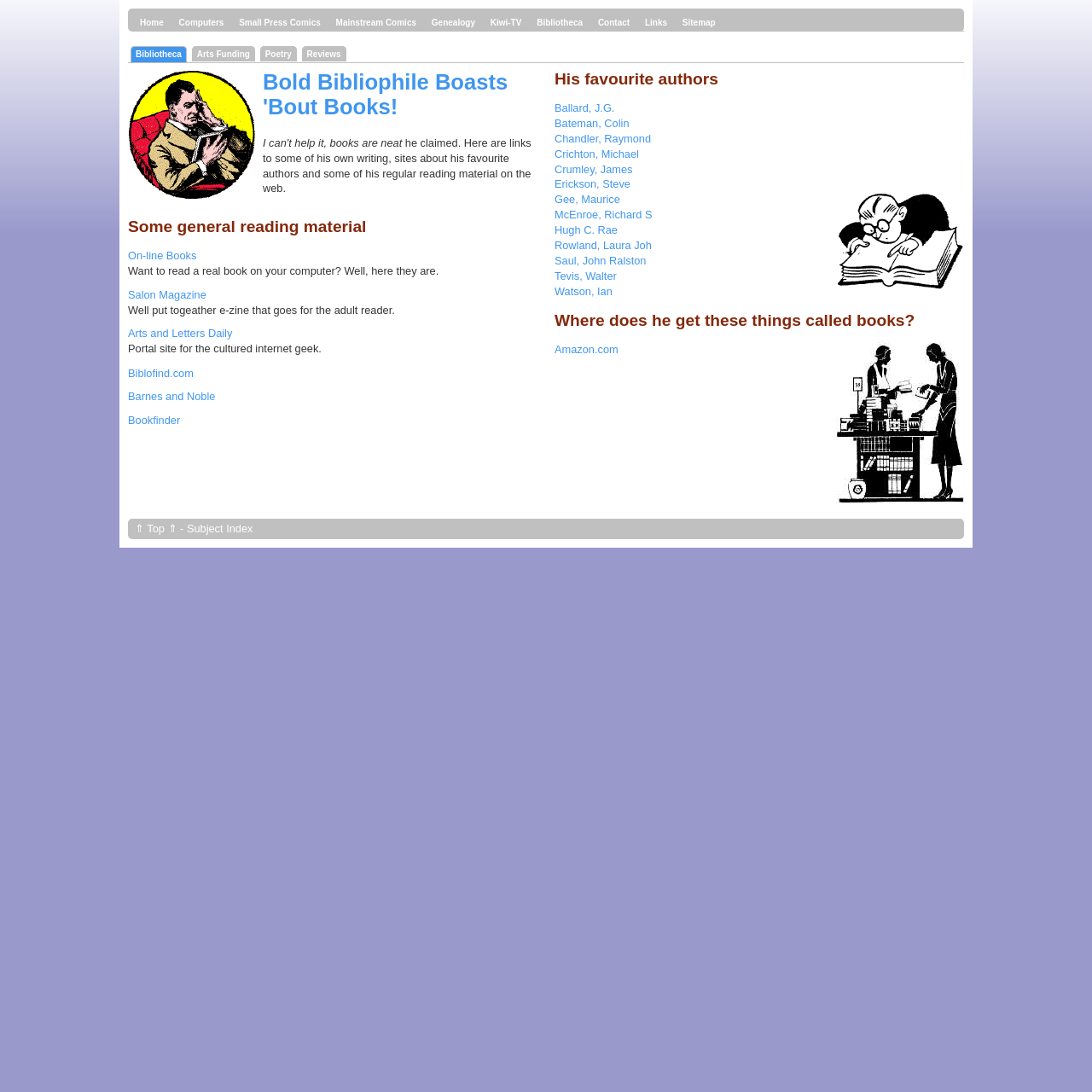Locate the coordinates of the bounding box for the clickable region that fulfills this instruction: "Explore the 'Arts Funding' link".

[0.176, 0.042, 0.234, 0.056]